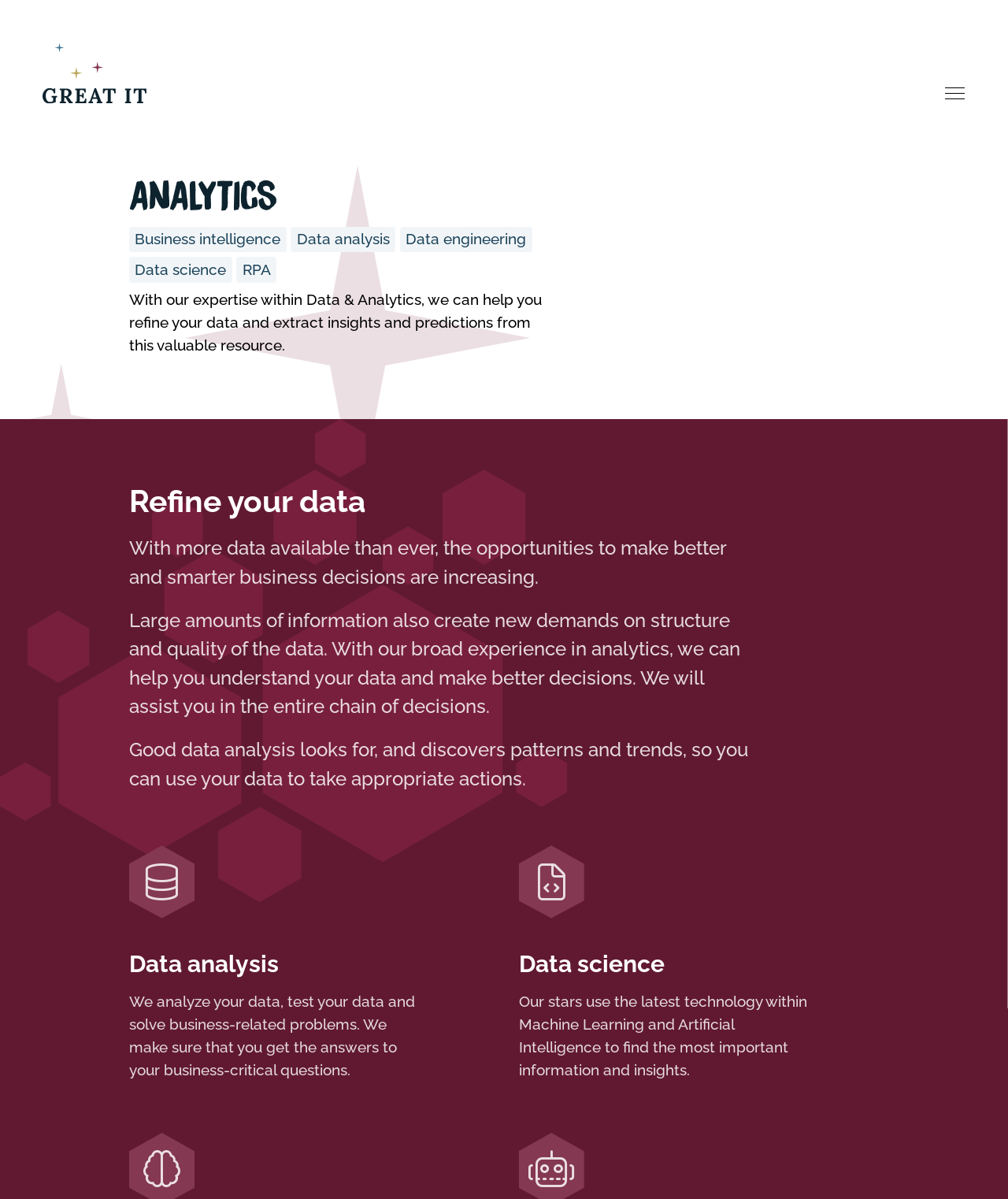Examine the screenshot and answer the question in as much detail as possible: What is the goal of refining data?

Based on the webpage, the goal of refining data is to make better and smarter business decisions. This is mentioned in the static text element that says 'With more data available than ever, the opportunities to make better and smarter business decisions are increasing'.